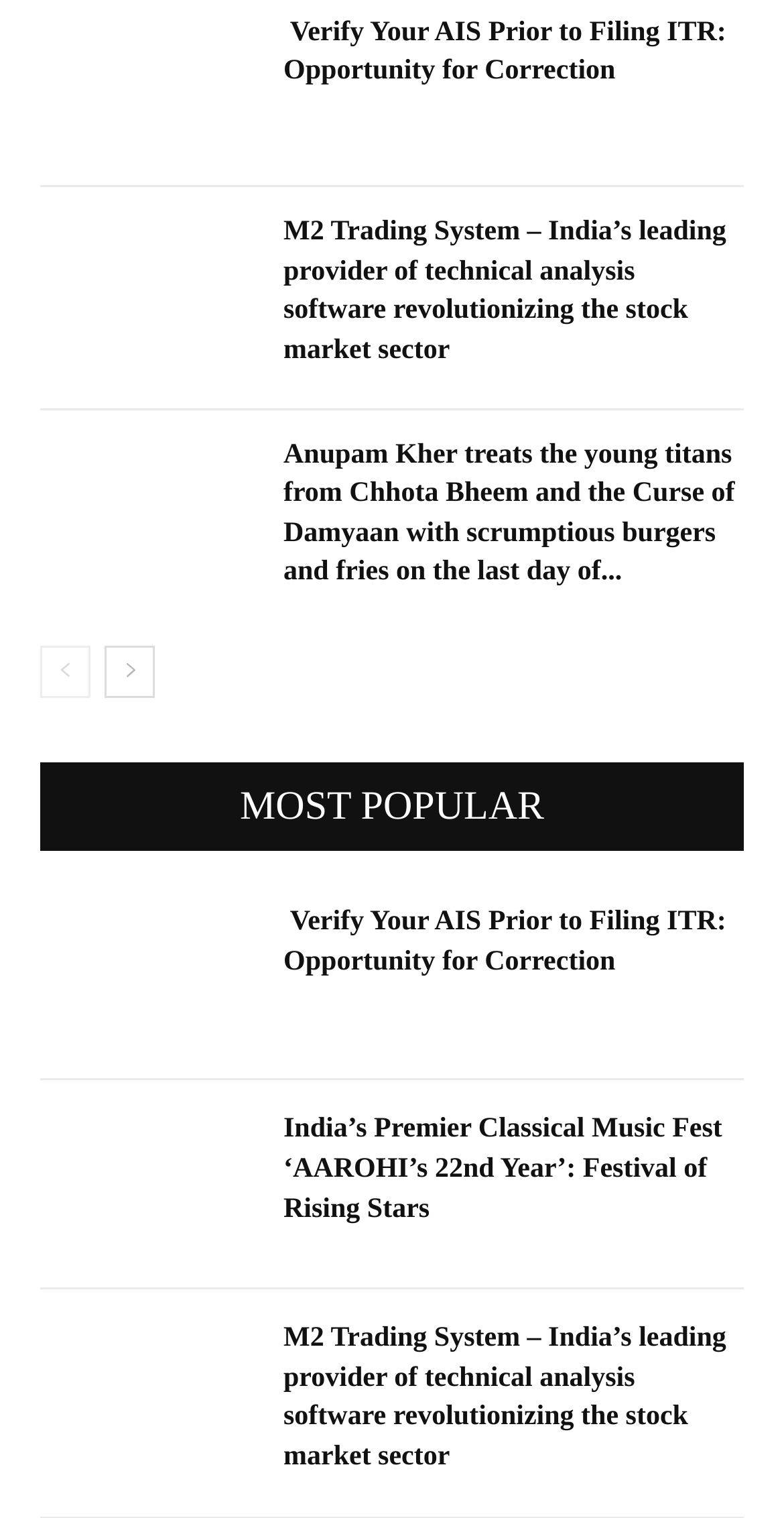Reply to the question with a single word or phrase:
What is the text of the 'MOST POPULAR' section?

MOST POPULAR